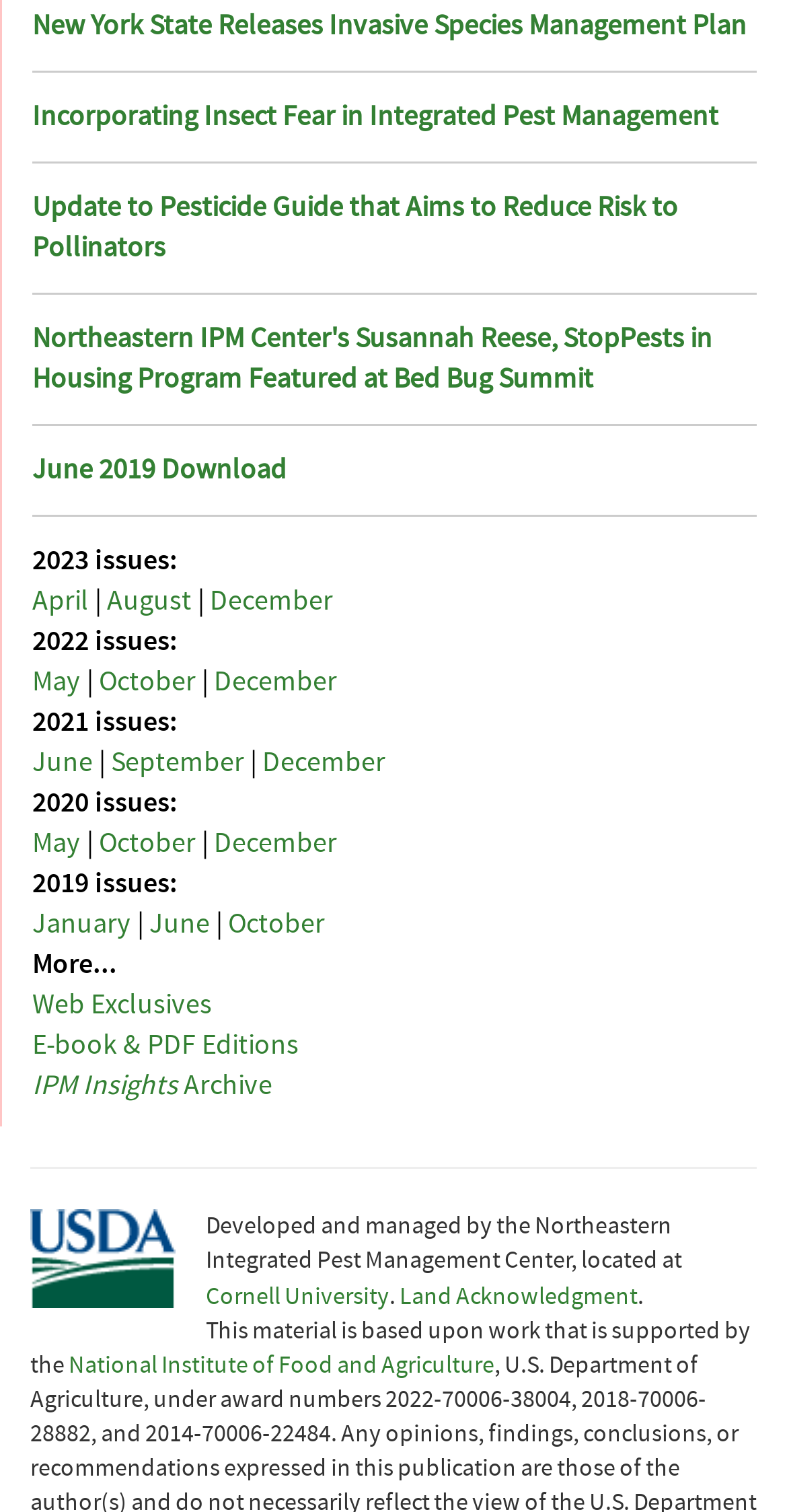Please find the bounding box for the UI component described as follows: "E-book & PDF Editions".

[0.041, 0.68, 0.379, 0.704]